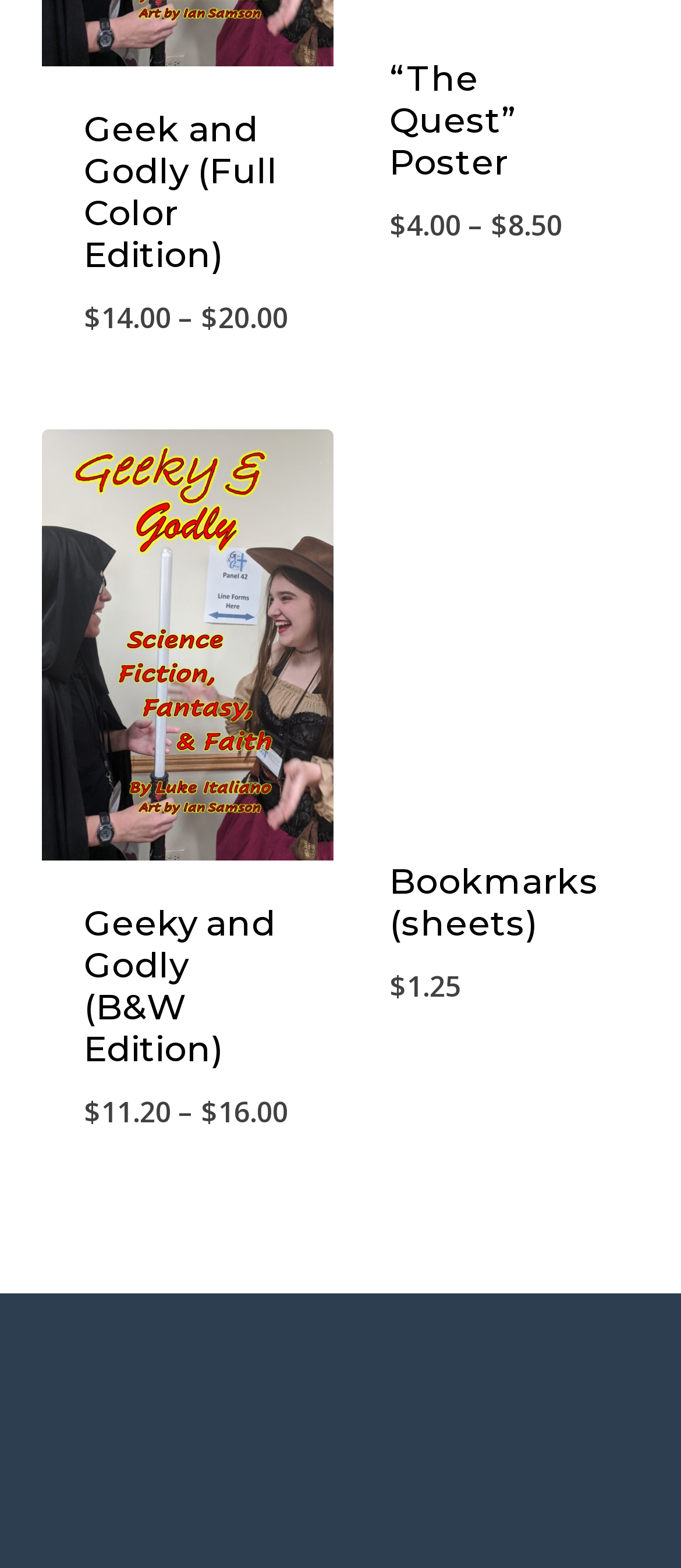Identify the bounding box of the UI element described as follows: "Geeky and Godly (B&W Edition)". Provide the coordinates as four float numbers in the range of 0 to 1 [left, top, right, bottom].

[0.123, 0.575, 0.405, 0.682]